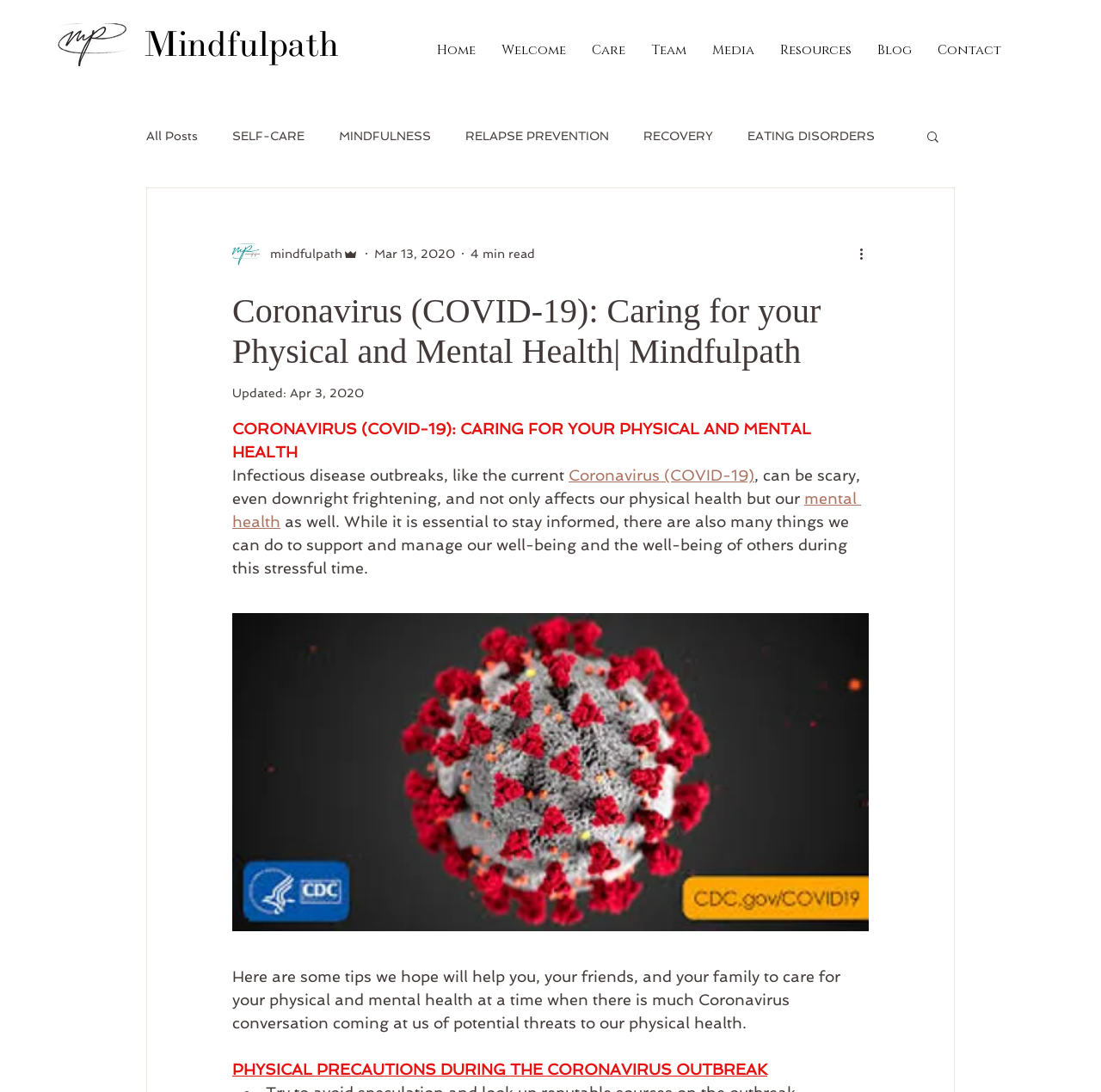Detail the webpage's structure and highlights in your description.

This webpage is about caring for one's physical and mental health during the Coronavirus (COVID-19) pandemic. At the top left corner, there is a Mindfulpath logo, accompanied by a navigation menu with links to various sections of the website, including Home, Welcome, Care, Team, Media, Resources, Blog, and Contact. 

Below the navigation menu, there is a secondary navigation menu with links to different blog categories, such as SELF-CARE, MINDFULNESS, RELAPSE PREVENTION, and RECOVERY. 

On the right side of the page, there is a search button. 

The main content of the webpage starts with a heading that reads "Coronavirus (COVID-19): Caring for your Physical and Mental Health | Mindfulpath". Below the heading, there is a paragraph of text that discusses the impact of the Coronavirus outbreak on physical and mental health. The text is divided into several sections, with links to related topics, such as Coronavirus (COVID-19) and mental health. 

The webpage also features a section with tips on caring for one's physical and mental health during the pandemic, with a heading that reads "PHYSICAL PRECAUTIONS DURING THE CORONAVIRUS OUTBREAK".